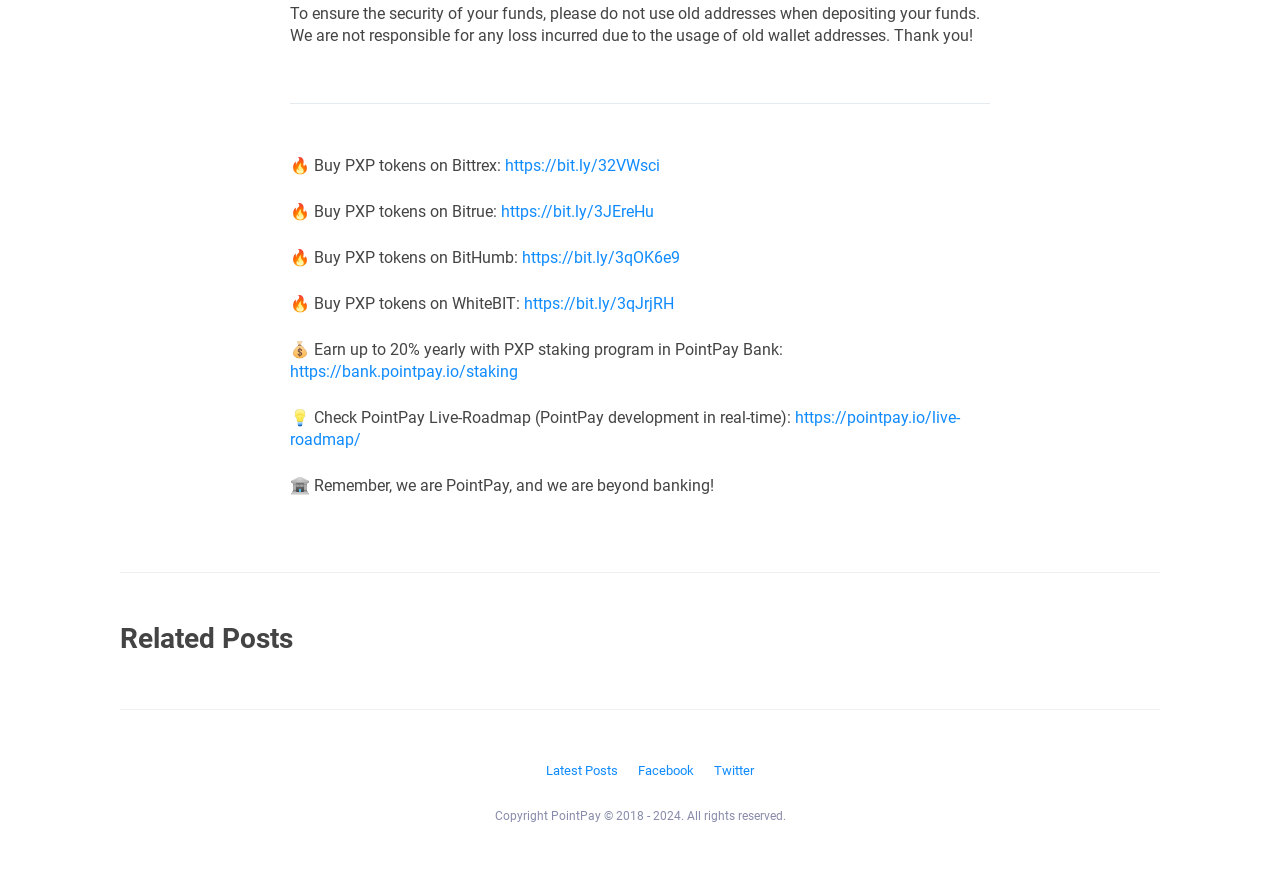Identify the bounding box for the described UI element. Provide the coordinates in (top-left x, top-left y, bottom-right x, bottom-right y) format with values ranging from 0 to 1: Latest Posts

[0.427, 0.87, 0.483, 0.899]